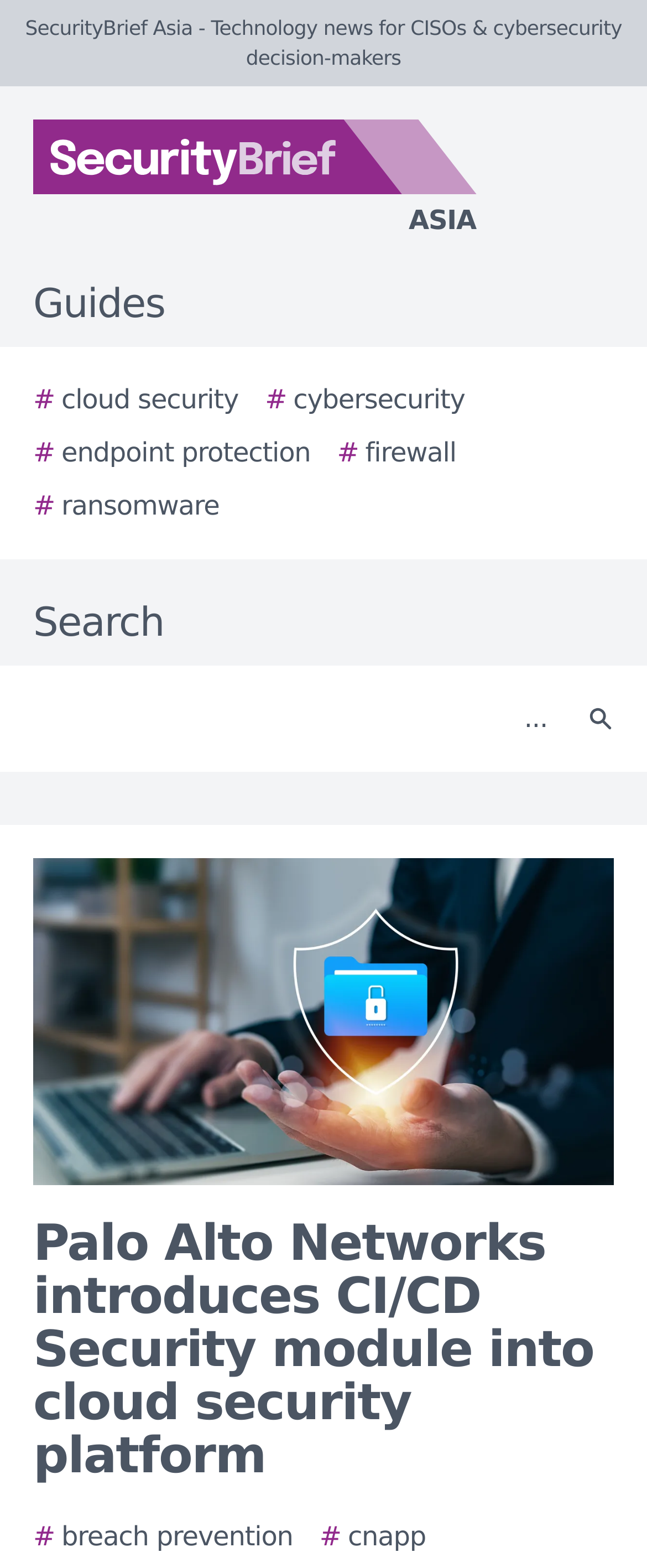Generate a comprehensive description of the contents of the webpage.

The webpage appears to be a news article or blog post from SecurityBrief Asia, a technology news website for CISOs and cybersecurity decision-makers. At the top of the page, there is a logo of SecurityBrief Asia, accompanied by the website's name in text. Below the logo, there are several links to guides and topics related to cybersecurity, such as cloud security, cybersecurity, endpoint protection, firewall, and ransomware.

On the right side of the page, there is a search bar with a search button and a magnifying glass icon. The search bar is accompanied by the text "Search". 

The main content of the page is an article with the title "Palo Alto Networks introduces CI/CD Security module into cloud security platform", which is also the title of the webpage. The article is accompanied by a story image on the right side. 

At the bottom of the page, there are two more links to topics related to cybersecurity, specifically breach prevention and cnapp.